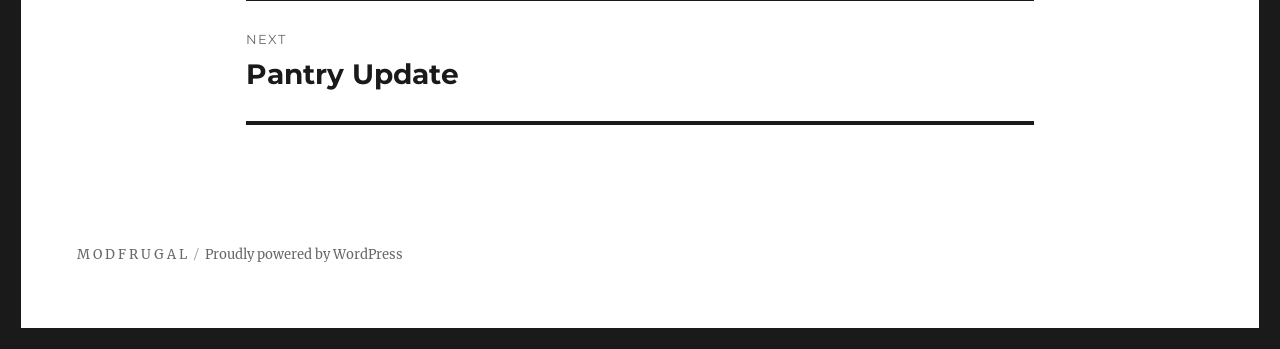Using the format (top-left x, top-left y, bottom-right x, bottom-right y), provide the bounding box coordinates for the described UI element. All values should be floating point numbers between 0 and 1: Proudly powered by WordPress

[0.16, 0.706, 0.315, 0.755]